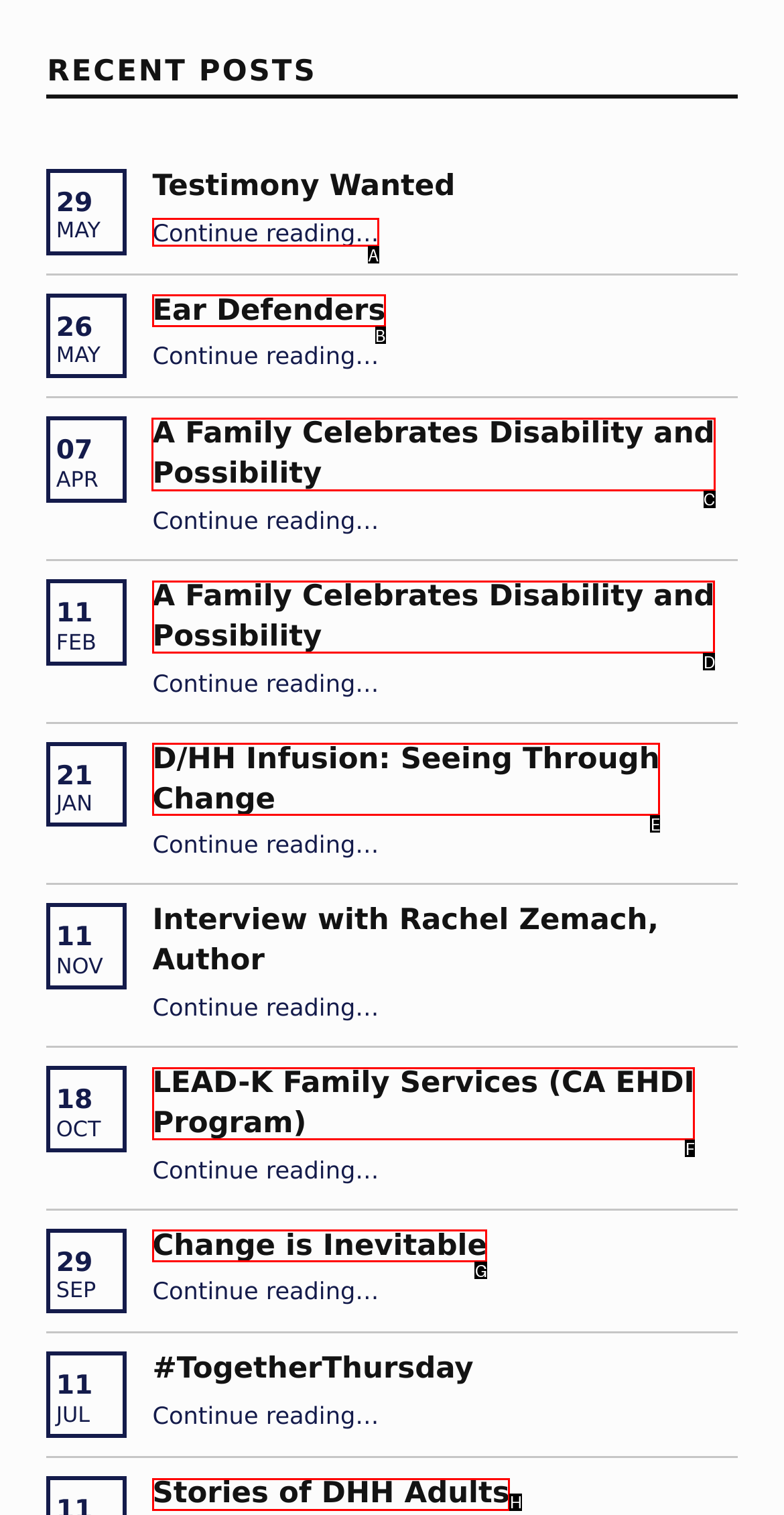Identify which HTML element should be clicked to fulfill this instruction: Read more about 'A Family Celebrates Disability and Possibility' Reply with the correct option's letter.

C